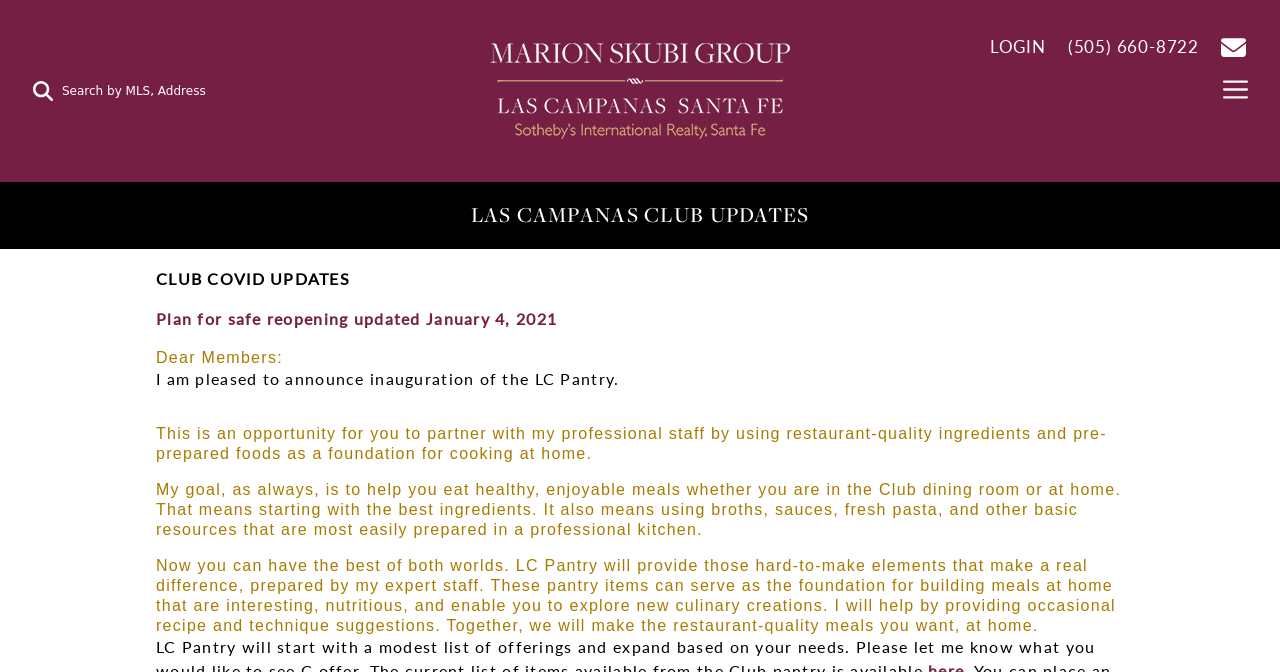Can you identify and provide the main heading of the webpage?

LAS CAMPANAS CLUB UPDATES